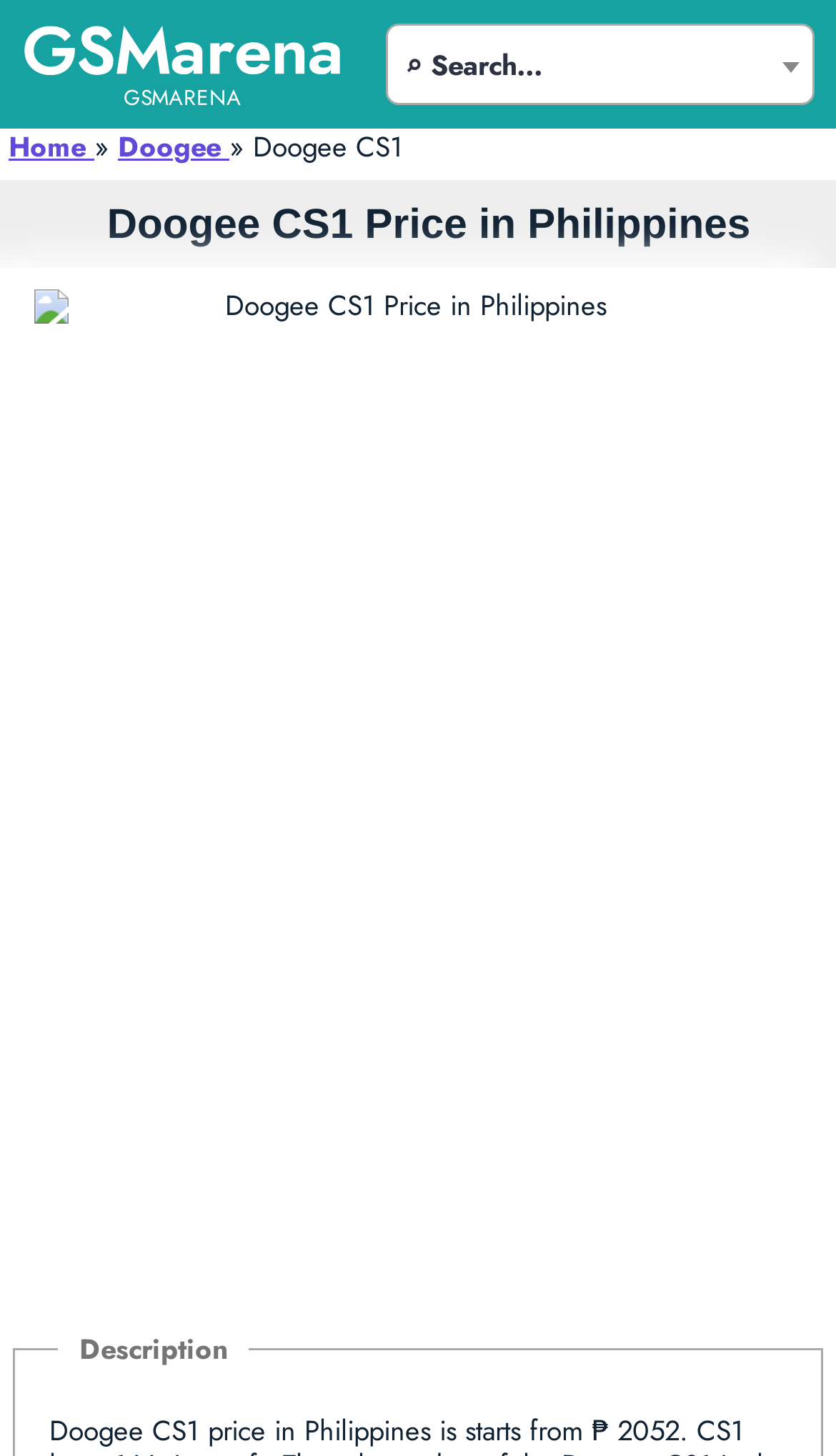Find the bounding box coordinates for the UI element that matches this description: "Doogee".

[0.141, 0.087, 0.274, 0.115]